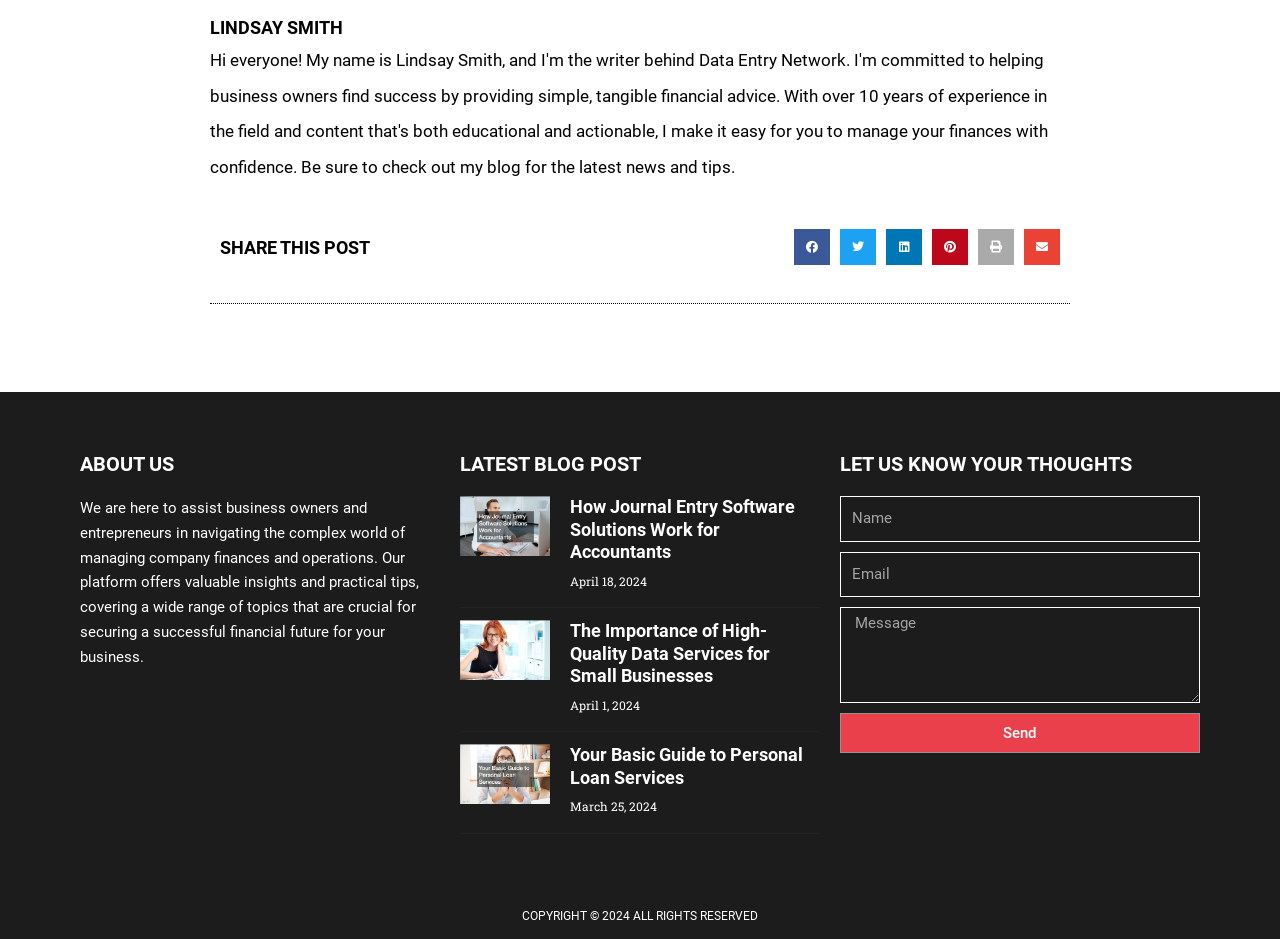Respond with a single word or phrase to the following question: What is the topic of the latest blog post?

Journal Entry Software Solutions